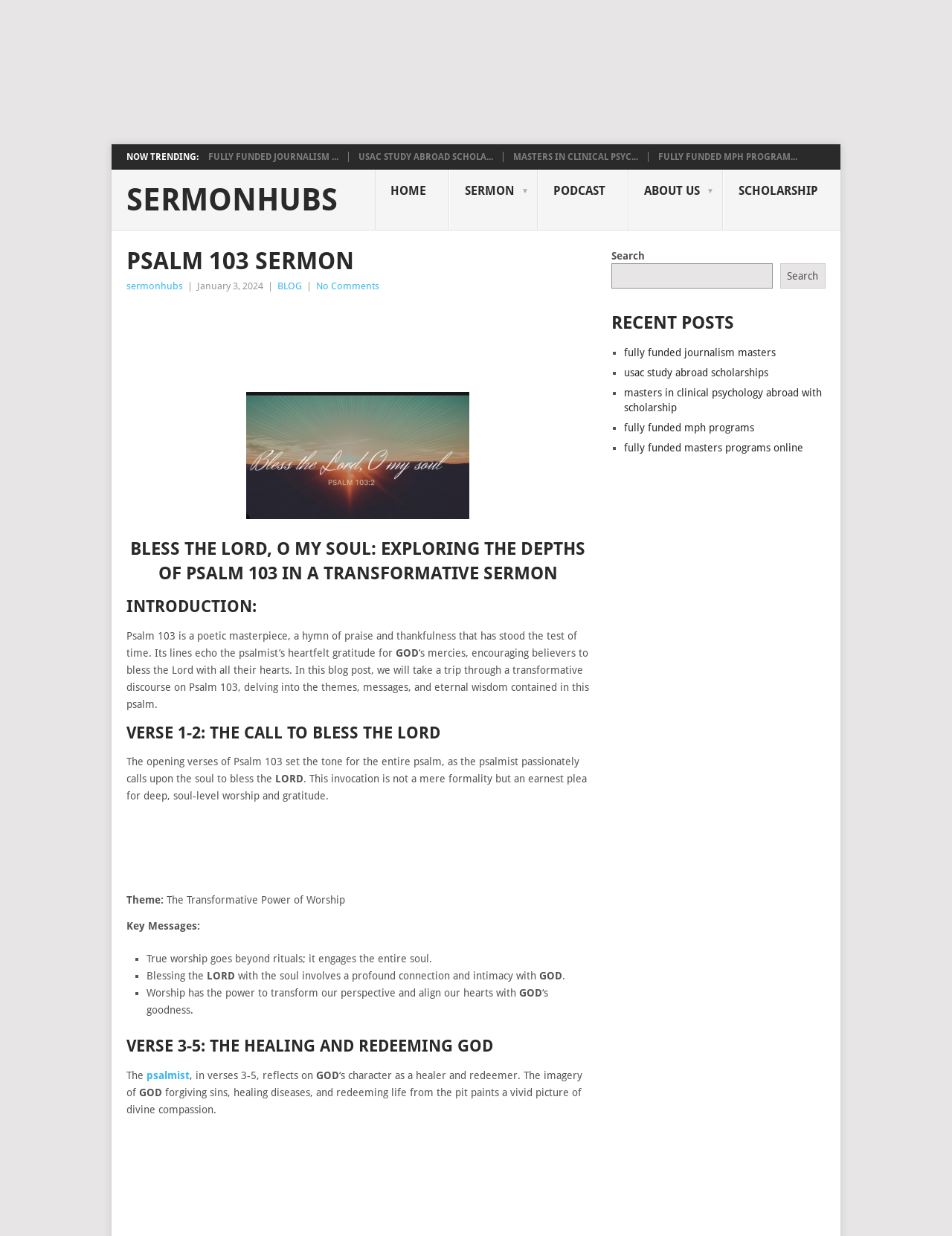What is the title of the sermon?
Kindly offer a comprehensive and detailed response to the question.

The title of the sermon can be found in the heading element with the text 'PSALM 103 SERMON' at the top of the webpage.